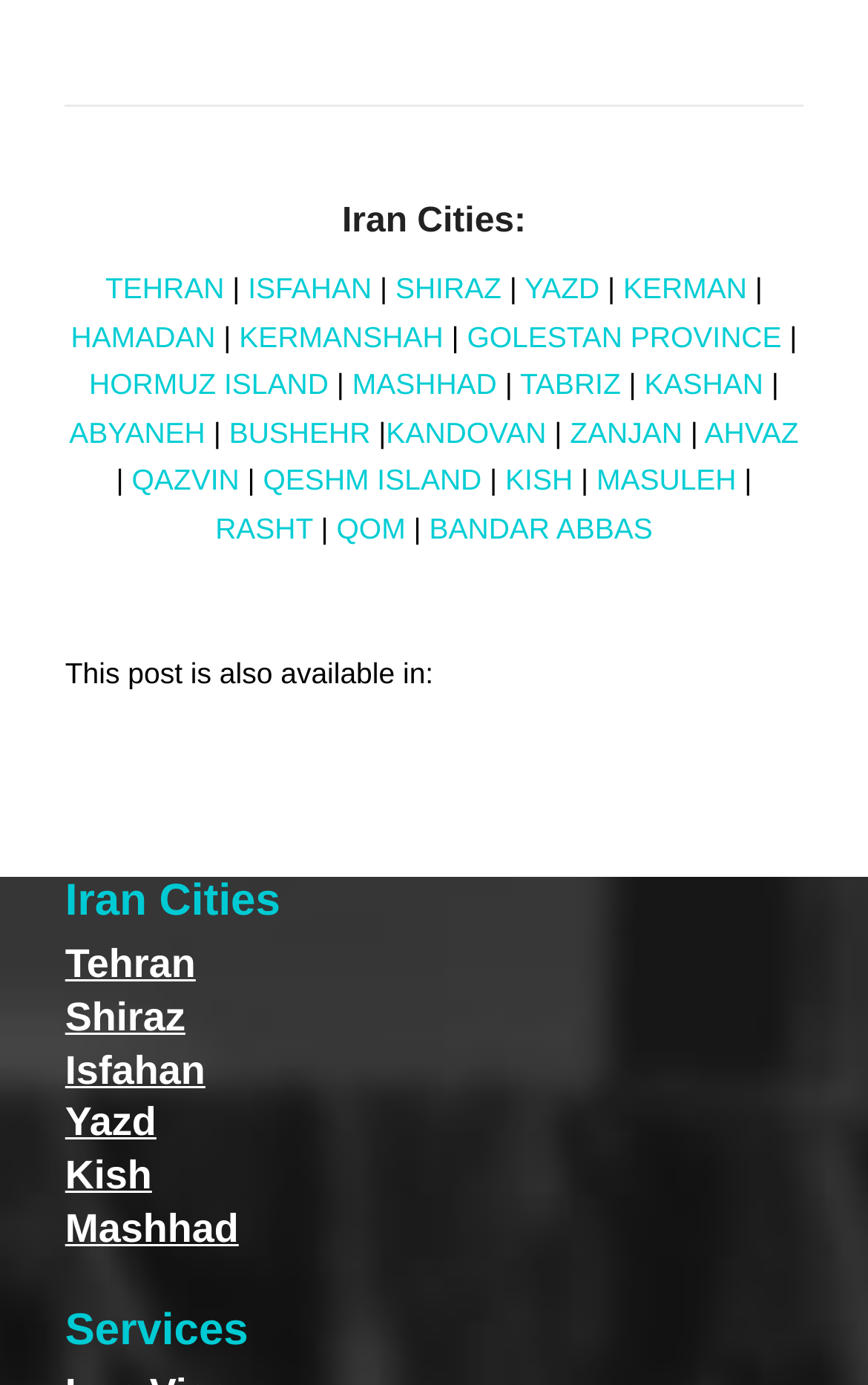Point out the bounding box coordinates of the section to click in order to follow this instruction: "Click on TEHRAN".

[0.121, 0.197, 0.258, 0.221]